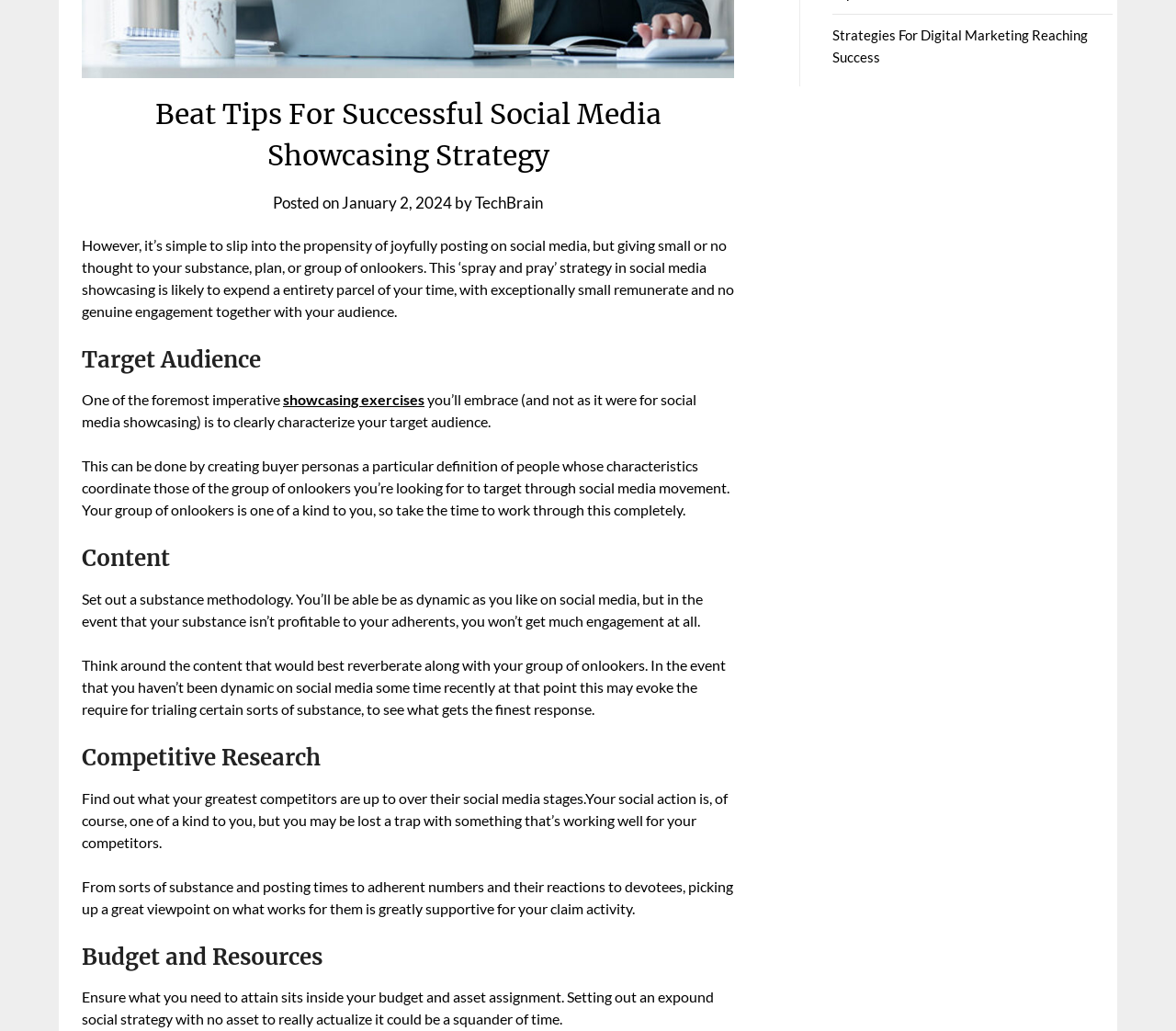Bounding box coordinates should be provided in the format (top-left x, top-left y, bottom-right x, bottom-right y) with all values between 0 and 1. Identify the bounding box for this UI element: TechBrain

[0.404, 0.187, 0.462, 0.206]